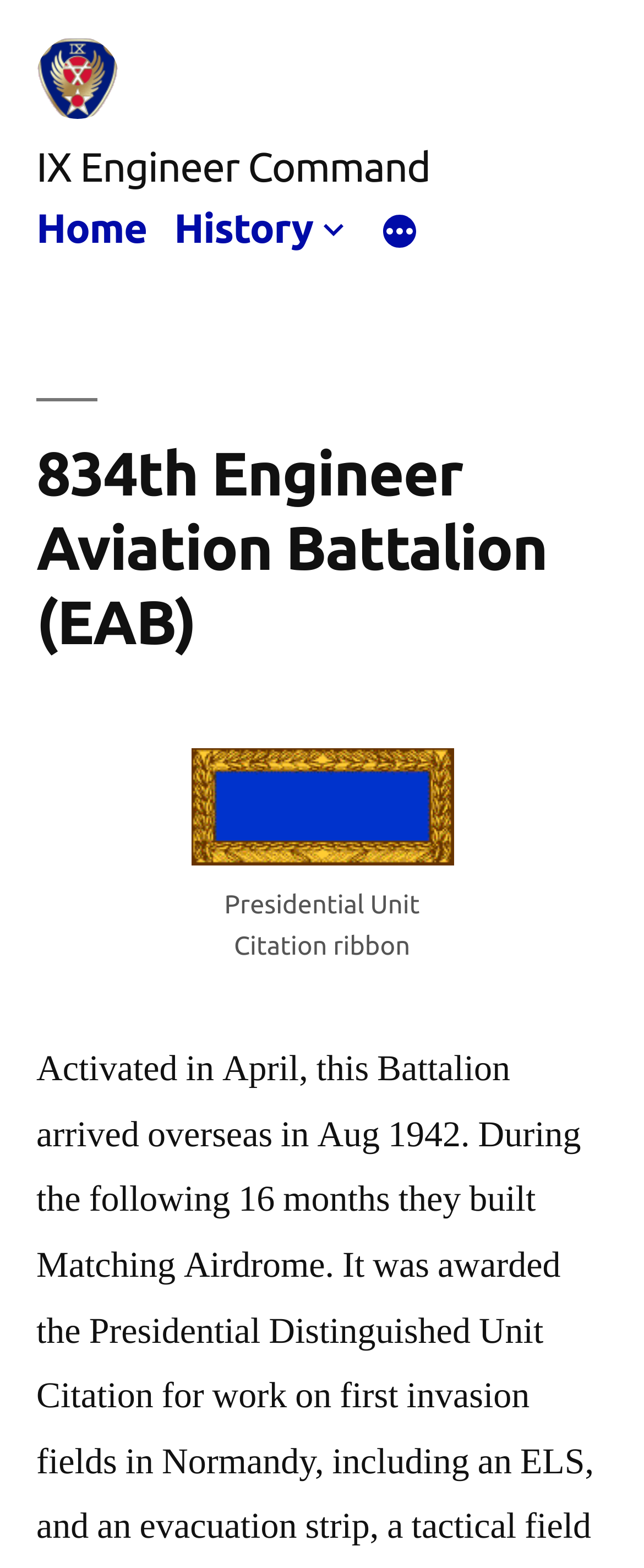What is the name of the command associated with the battalion?
Using the picture, provide a one-word or short phrase answer.

IX Engineer Command